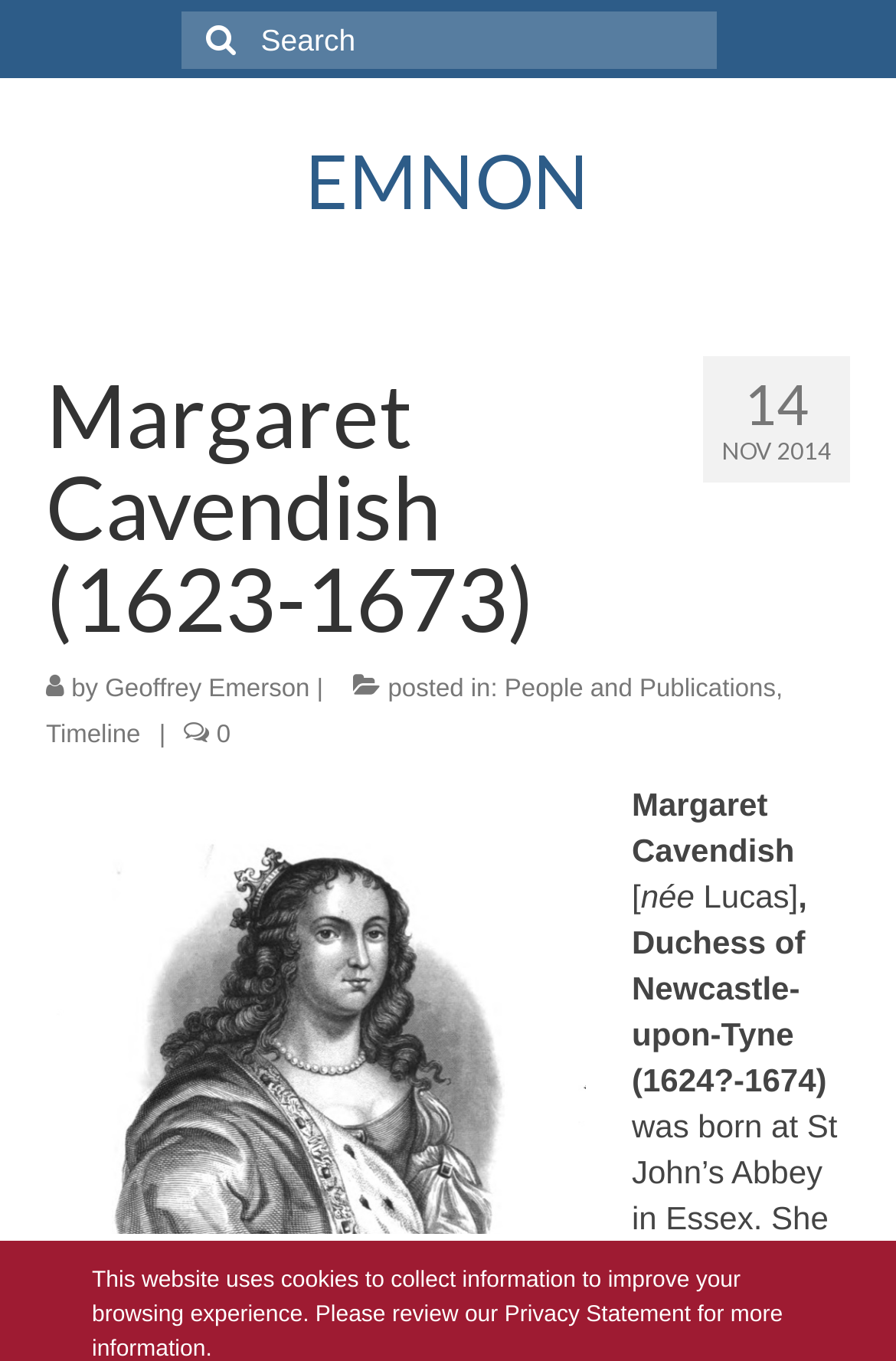Summarize the webpage with intricate details.

The webpage is about Margaret Cavendish, a historical figure who lived from 1623 to 1673. At the top of the page, there is a search bar with a magnifying glass icon and a placeholder text "Search for:". The search bar is accompanied by a button with a search icon. 

Below the search bar, there is a link to "EMNON" which is likely a category or a tag related to the content. This link is followed by a header section that contains the title "Margaret Cavendish (1623-1673)" in a large font size. The title is accompanied by the author's name, "Geoffrey Emerson", and the posting category "People and Publications" and "Timeline". 

The main content of the page is divided into two sections. The left section contains a brief biography of Margaret Cavendish, including her full name, "Margaret Cavendish née Lucas", and her title, "Duchess of Newcastle-upon-Tyne". The right section appears to be empty, but it may contain additional information or images that are not described in the accessibility tree.

At the bottom of the page, there is a notice about the website's use of cookies, which is followed by a link to the "Privacy Statement" page.